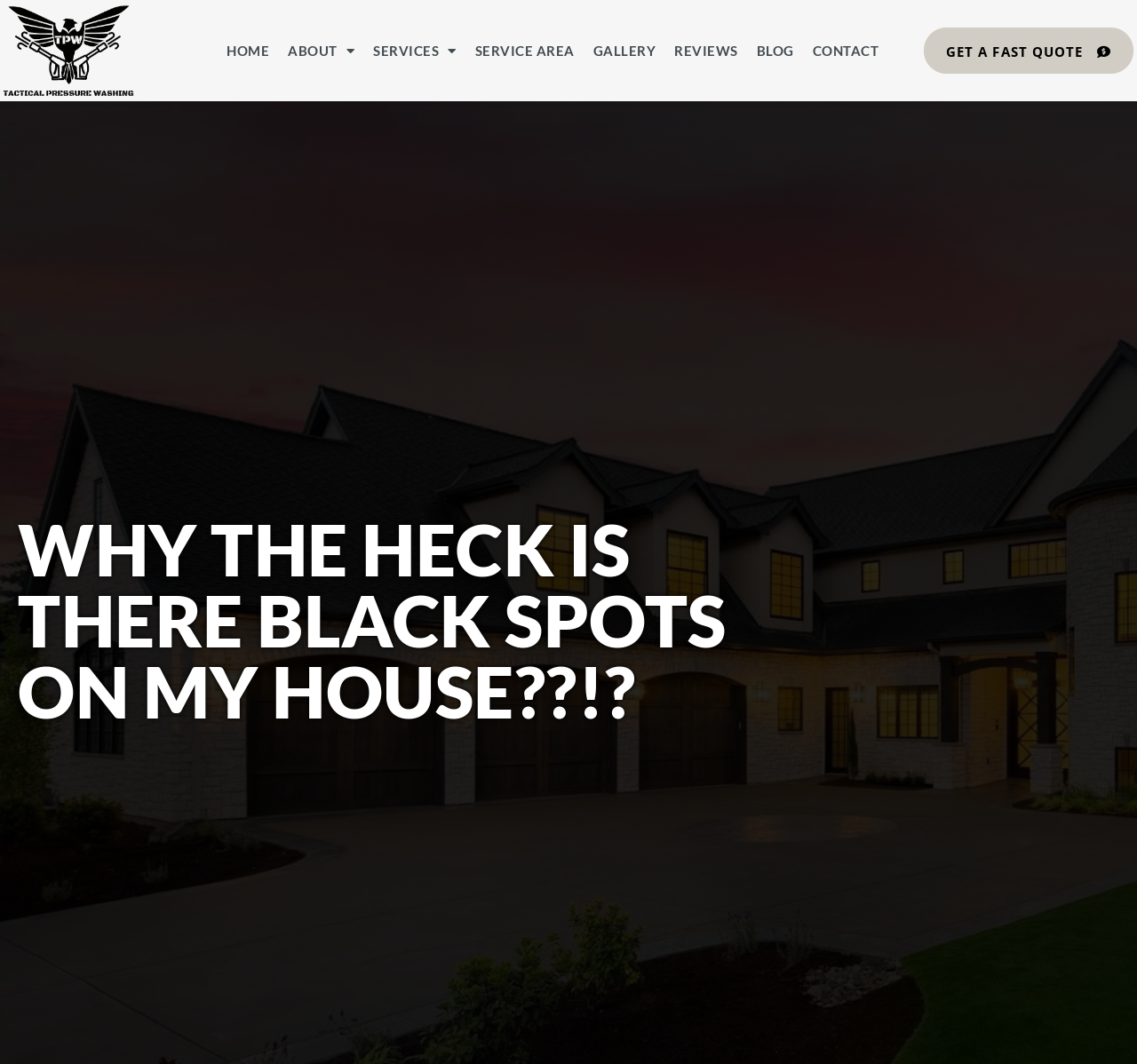Using the provided element description: "Services", identify the bounding box coordinates. The coordinates should be four floats between 0 and 1 in the order [left, top, right, bottom].

[0.329, 0.028, 0.402, 0.067]